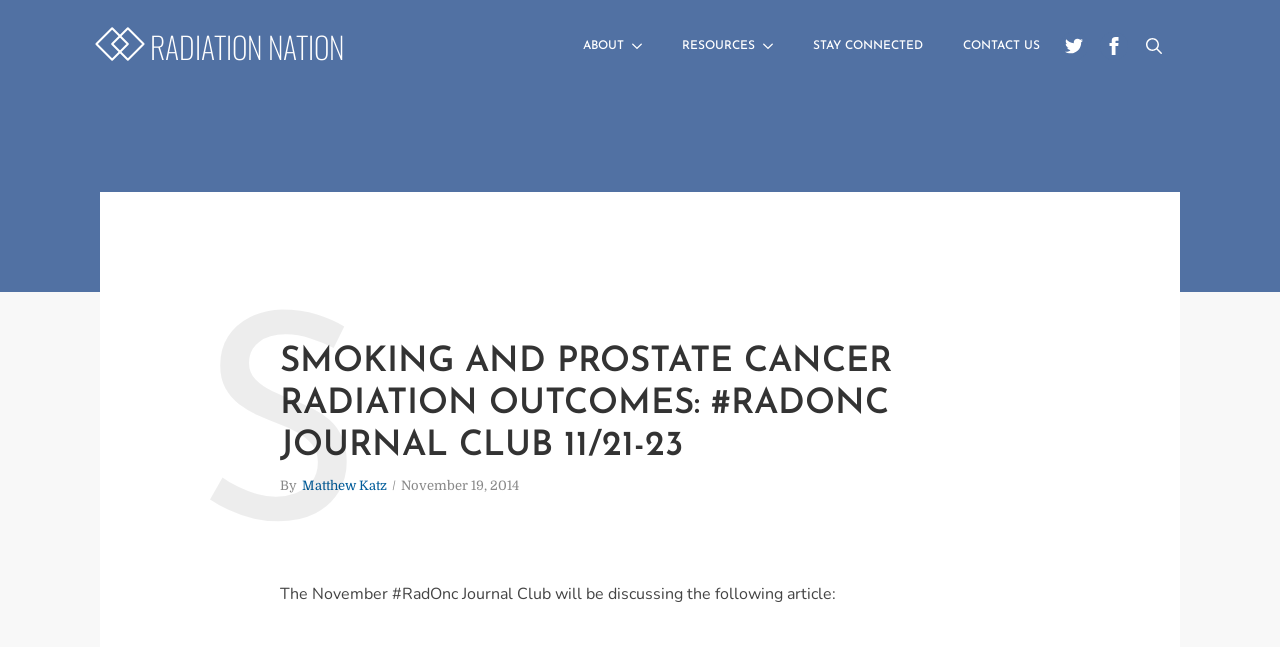Extract the main title from the webpage.

SMOKING AND PROSTATE CANCER RADIATION OUTCOMES: #RADONC JOURNAL CLUB 11/21-23